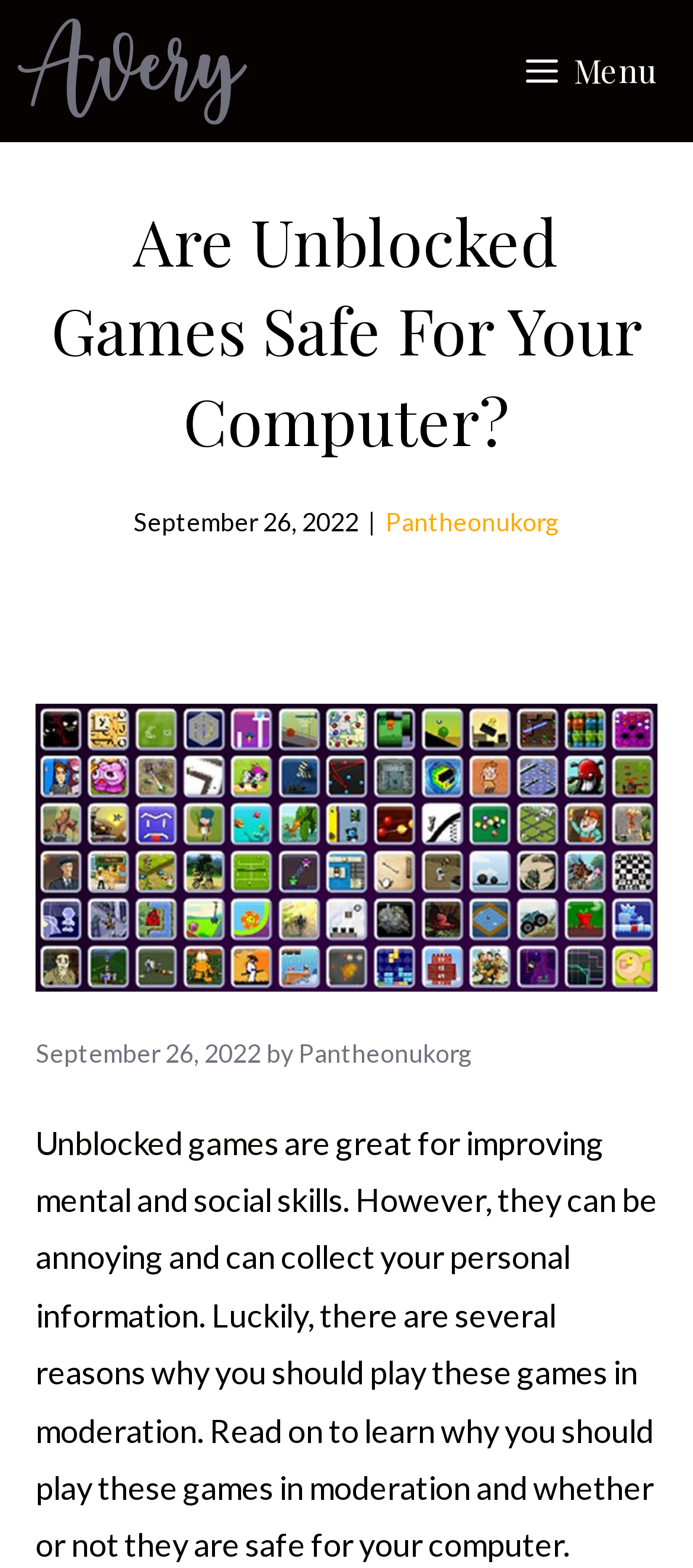Provide the bounding box coordinates of the HTML element this sentence describes: "Menu".

[0.656, 0.0, 1.0, 0.091]